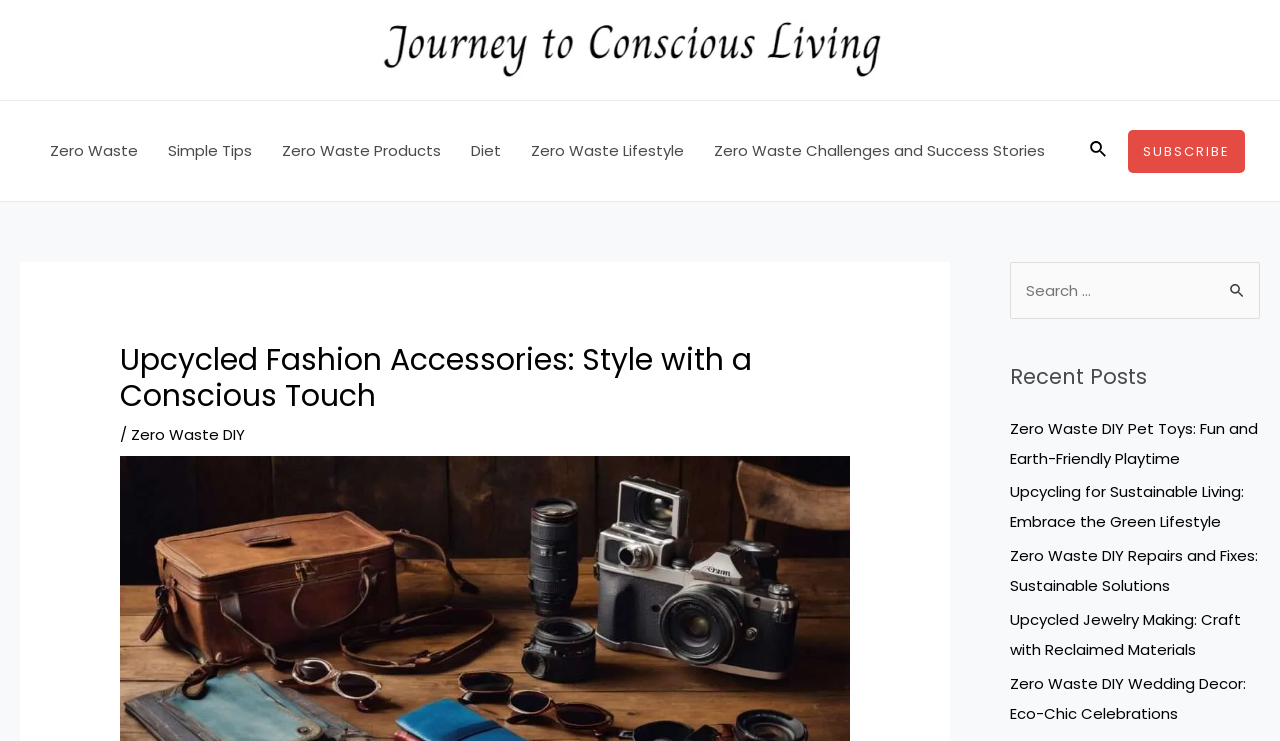Provide a single word or phrase answer to the question: 
What is the text of the first link in the navigation?

Zero Waste